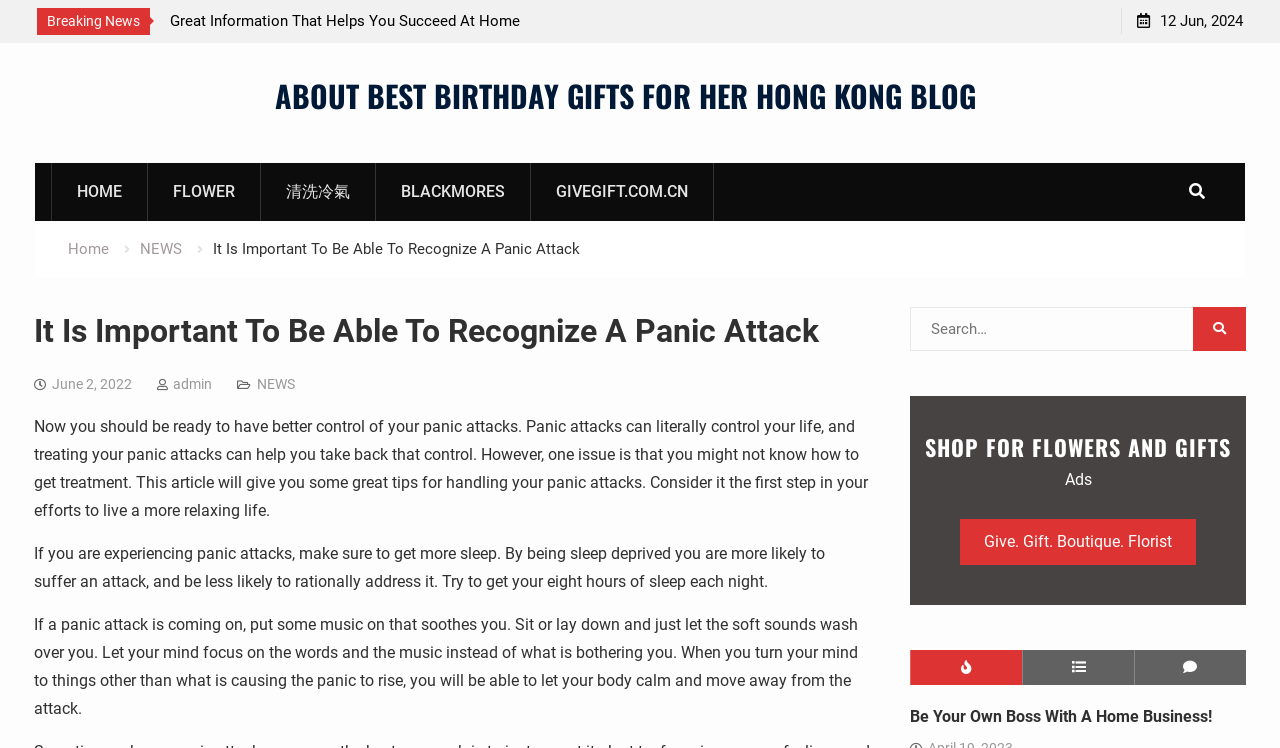Locate the bounding box coordinates of the clickable part needed for the task: "Read the article 'It Is Important To Be Able To Recognize A Panic Attack'".

[0.027, 0.41, 0.68, 0.532]